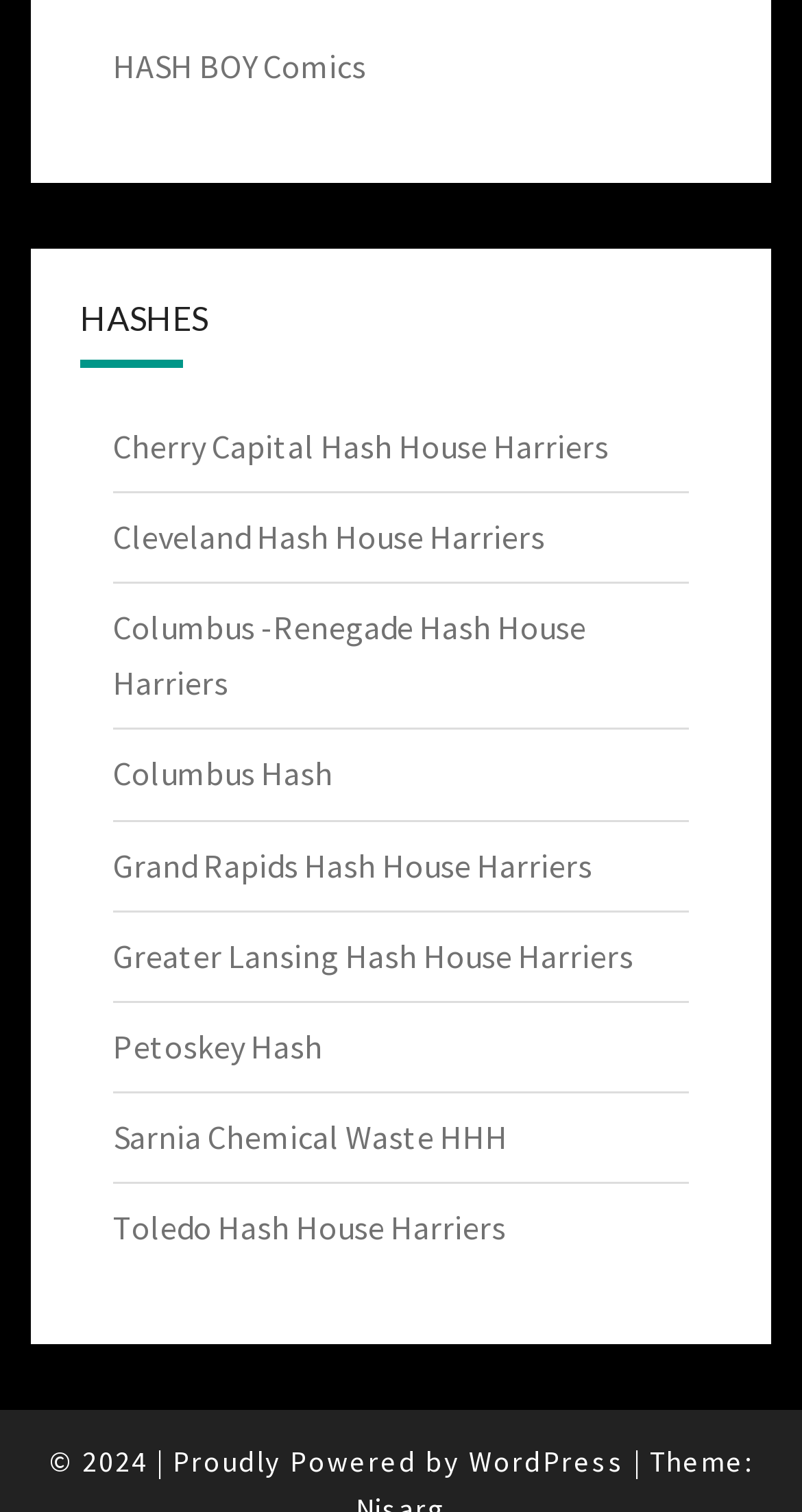Find and specify the bounding box coordinates that correspond to the clickable region for the instruction: "check Columbus Hash".

[0.141, 0.498, 0.415, 0.525]